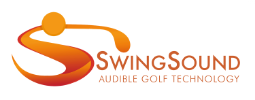With reference to the image, please provide a detailed answer to the following question: What is the shape of the element representing a golf ball?

The logo incorporates a golfer's swing in an abstract form, suggested by the flowing lines and a circular element representing a golf ball, which is a key element in the game of golf.